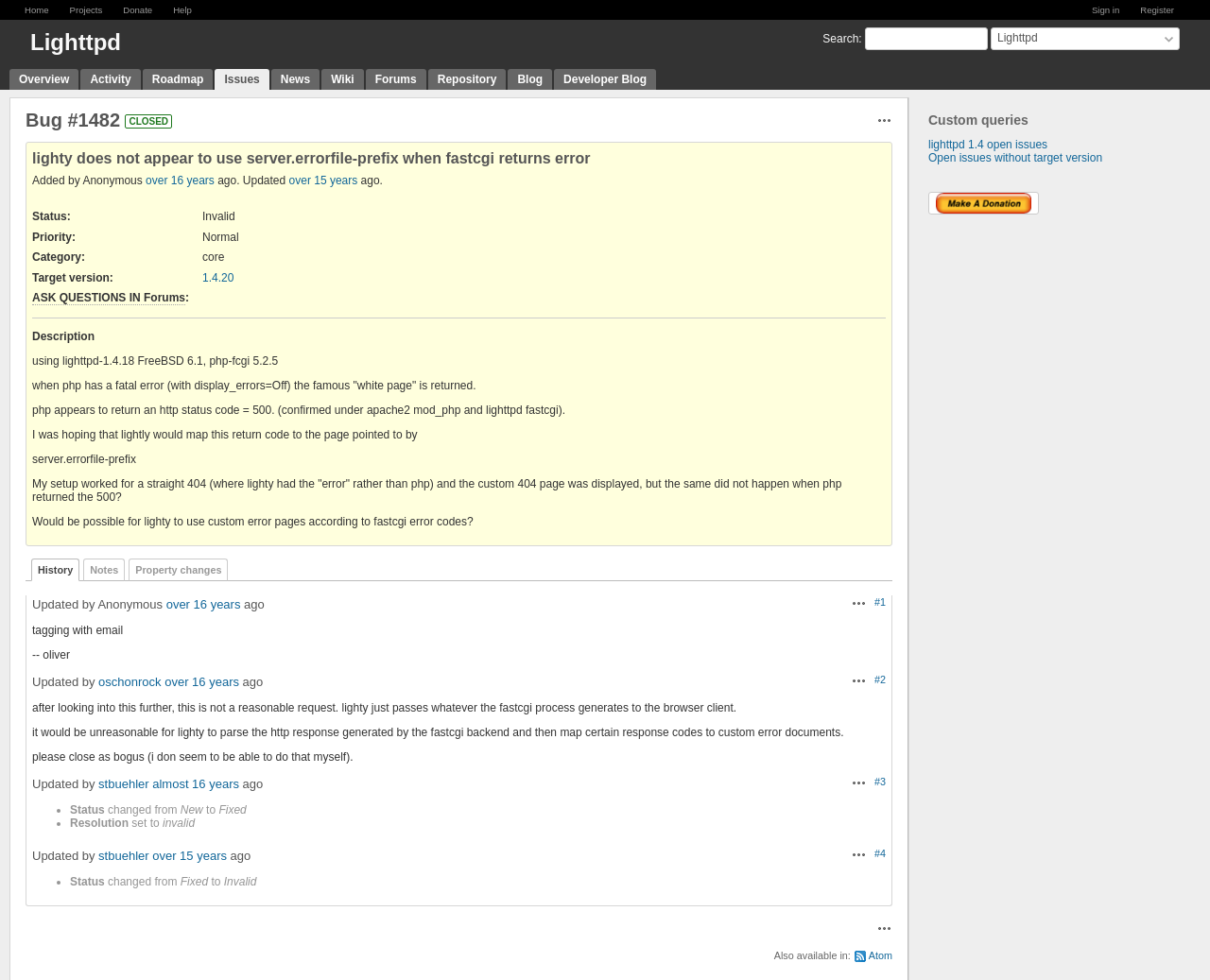Please answer the following query using a single word or phrase: 
What is the status of this bug?

CLOSED